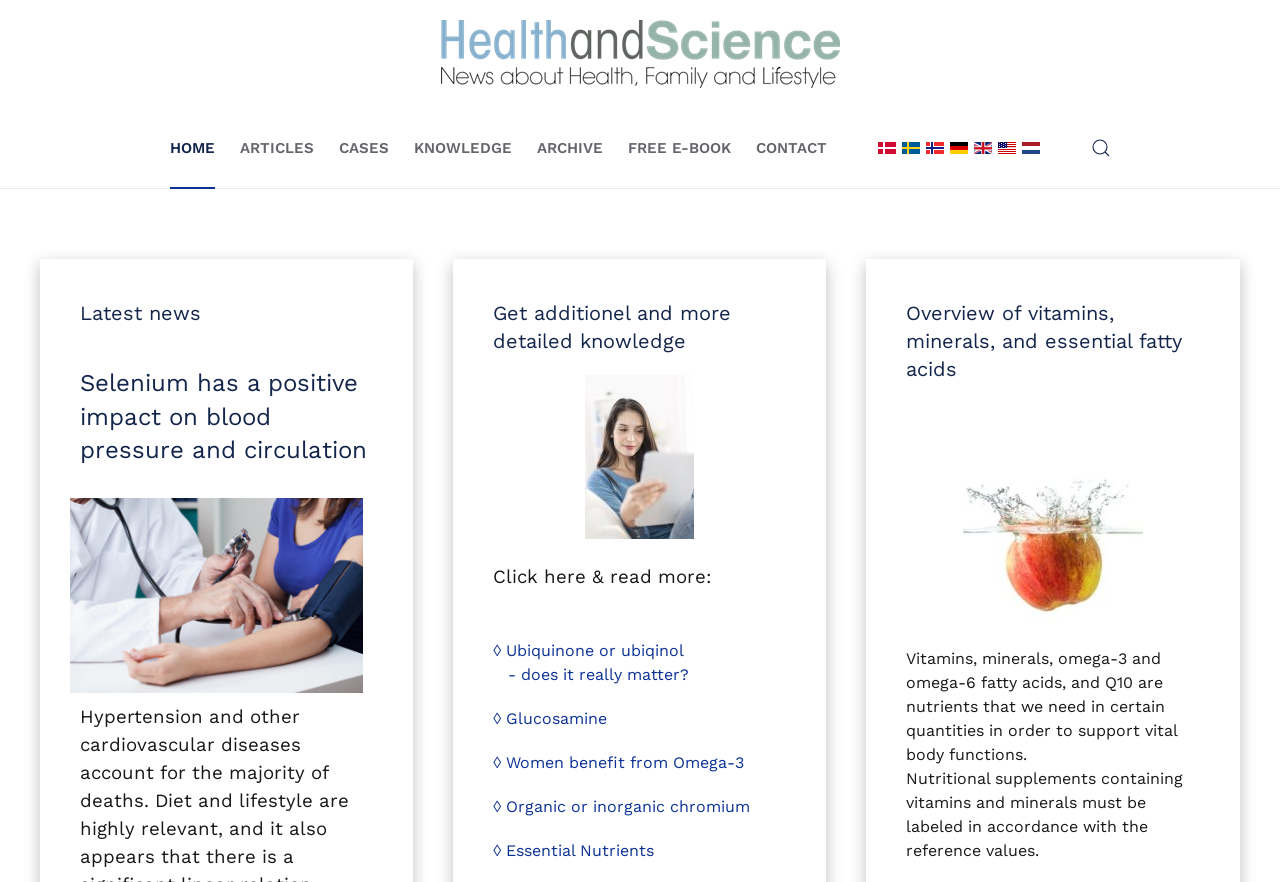What is the purpose of the 'KNOWLEDGE' button? Examine the screenshot and reply using just one word or a brief phrase.

To access additional knowledge